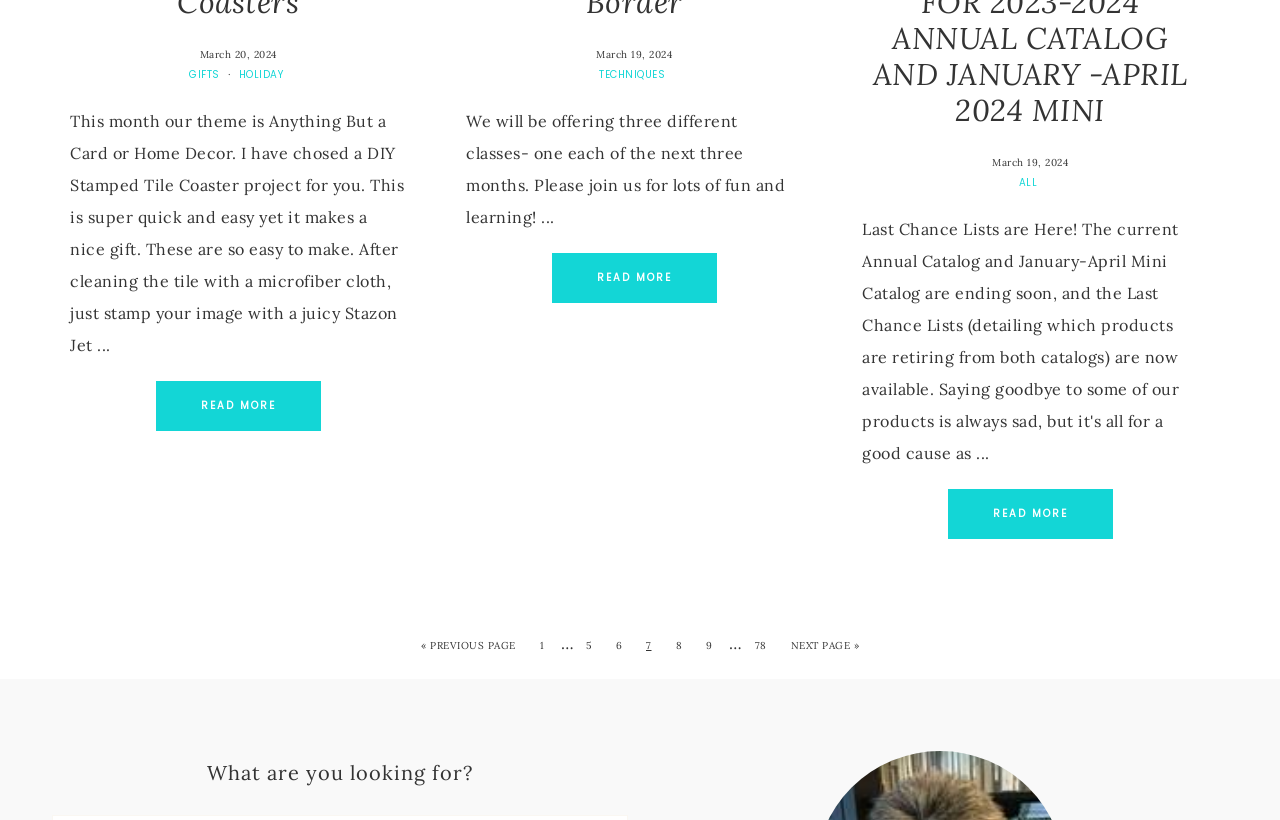Identify the bounding box coordinates of the clickable region required to complete the instruction: "Check out the 'luxury hotel reviews'". The coordinates should be given as four float numbers within the range of 0 and 1, i.e., [left, top, right, bottom].

None